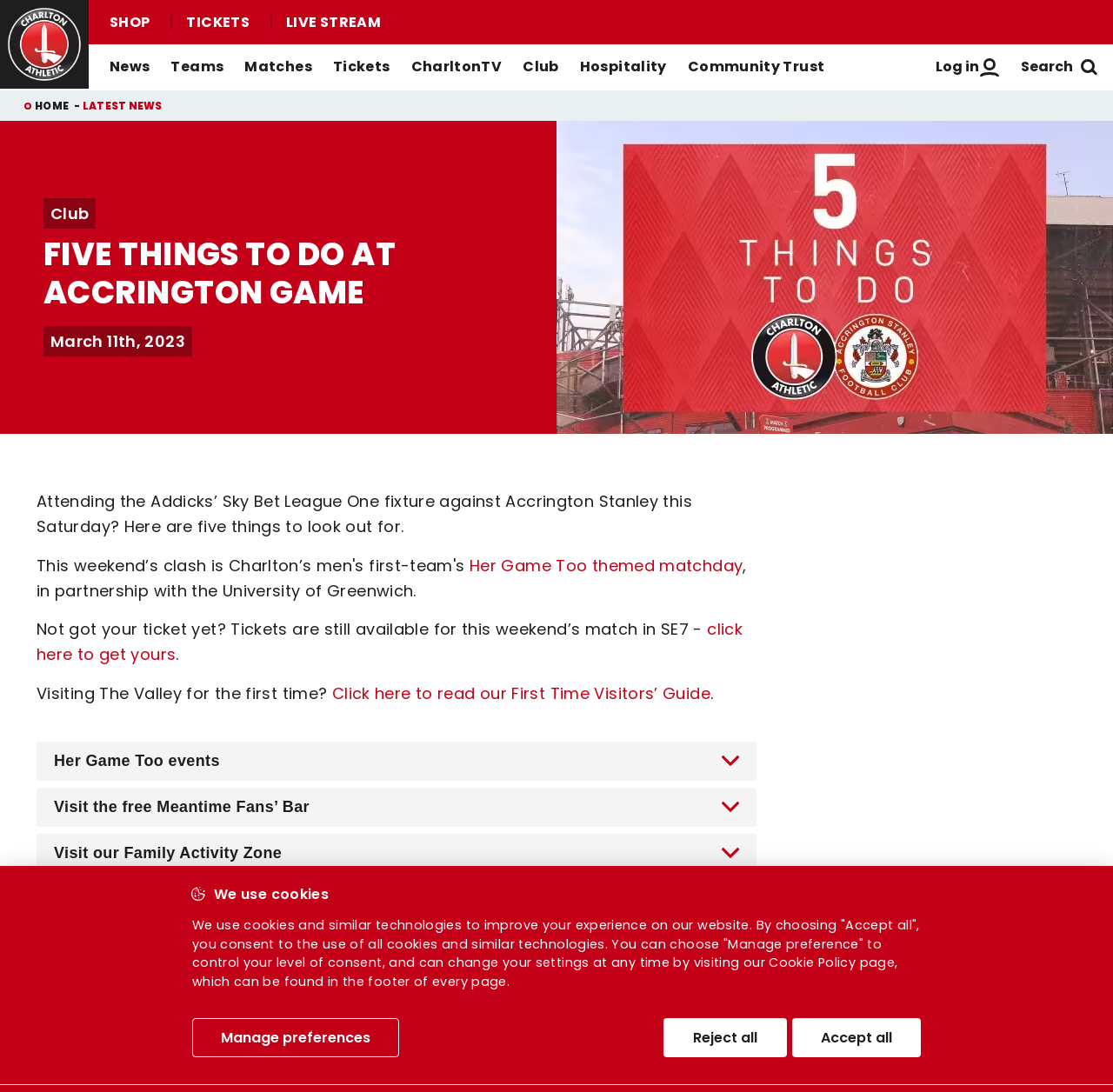What is the first link in the navigation menu?
Answer briefly with a single word or phrase based on the image.

News